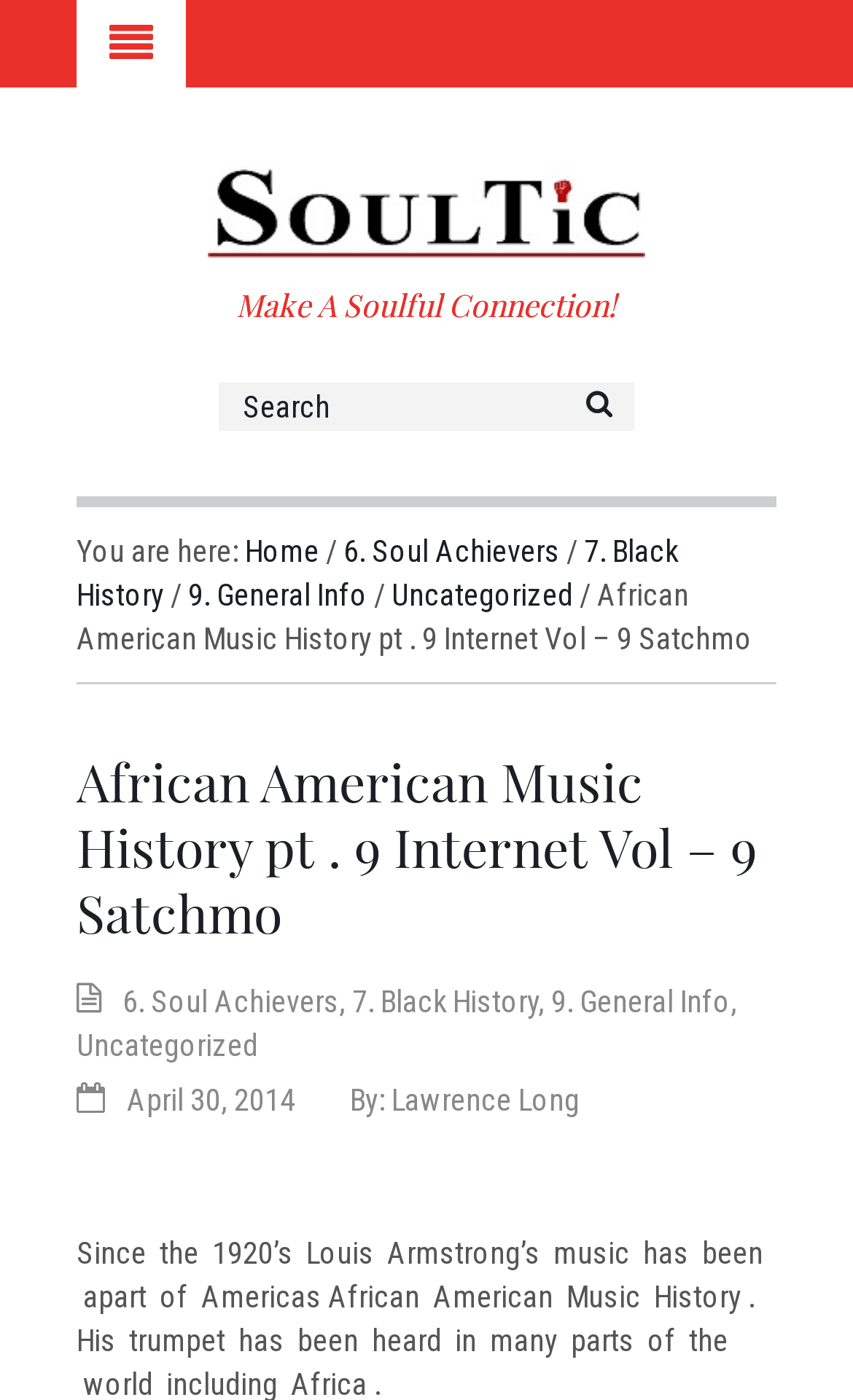What is the title of the current page?
Please provide an in-depth and detailed response to the question.

I determined the answer by looking at the heading element with the same text, which is likely the title of the current page.